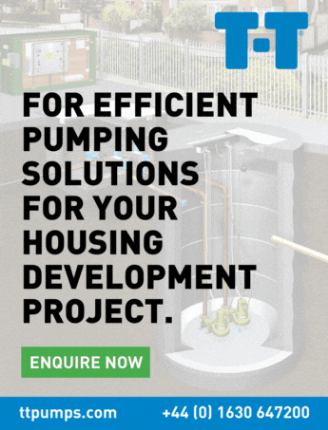Give a concise answer using only one word or phrase for this question:
What contact information is provided at the bottom?

Phone number and website